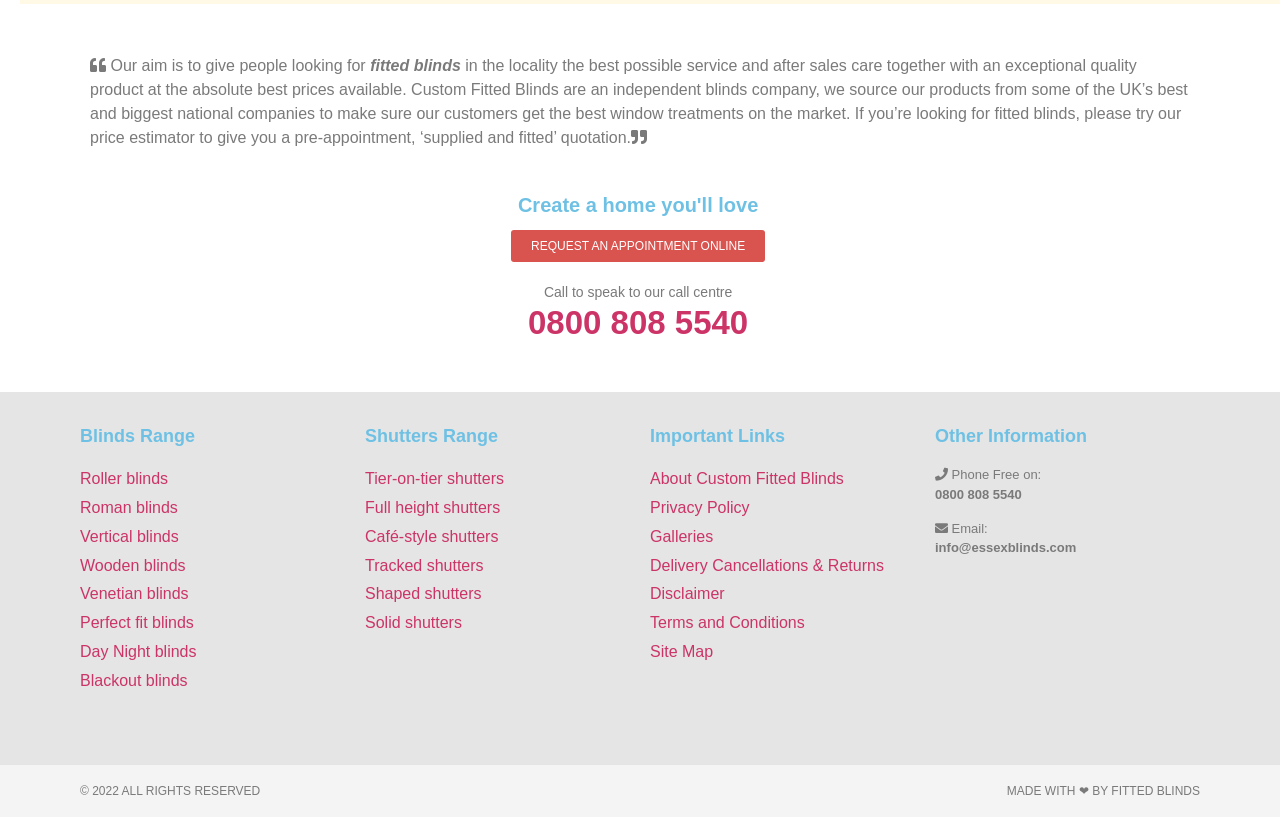What is the company's aim?
From the image, respond using a single word or phrase.

Give people best service